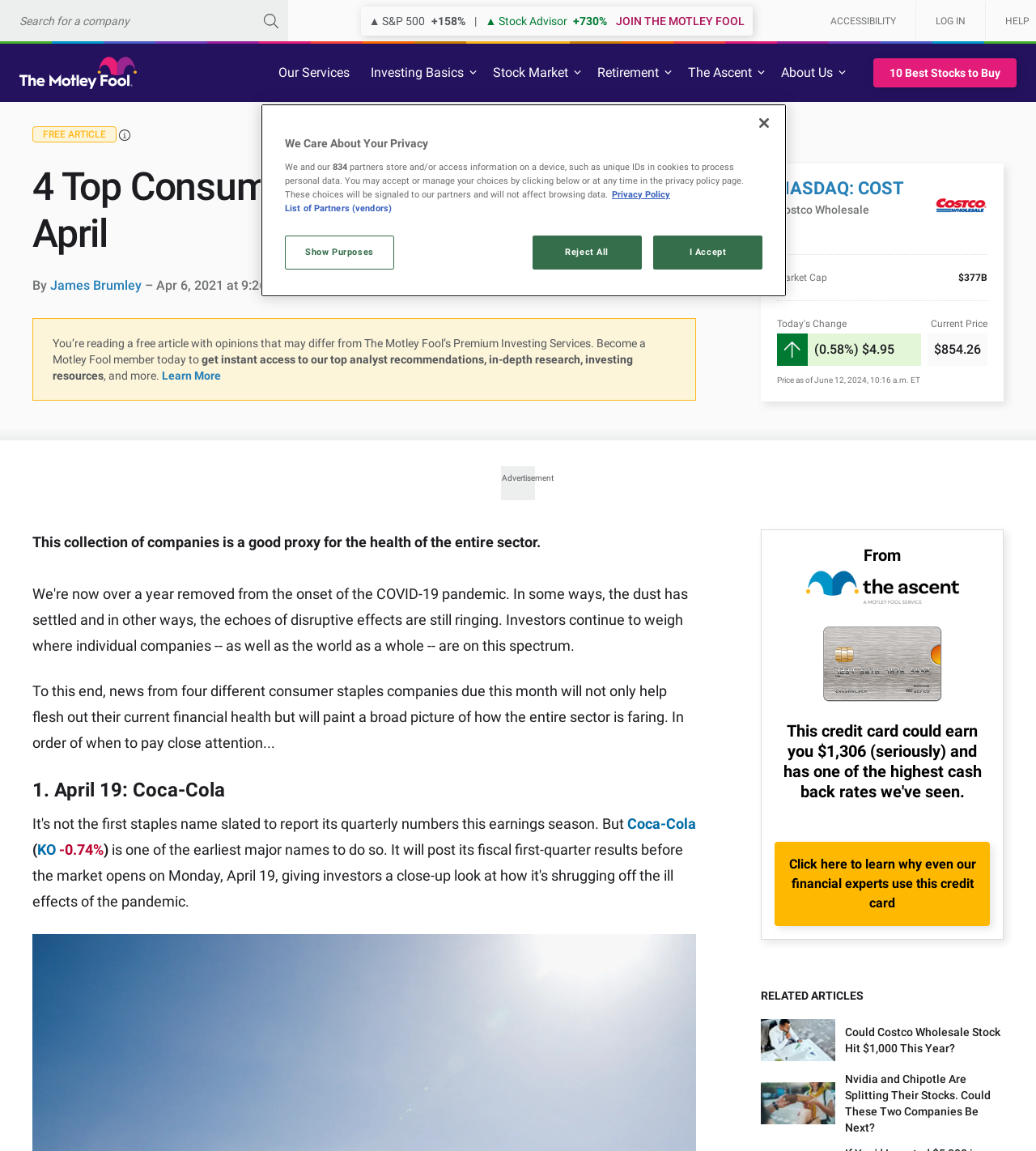Based on the element description: "Our Services", identify the UI element and provide its bounding box coordinates. Use four float numbers between 0 and 1, [left, top, right, bottom].

[0.262, 0.038, 0.344, 0.089]